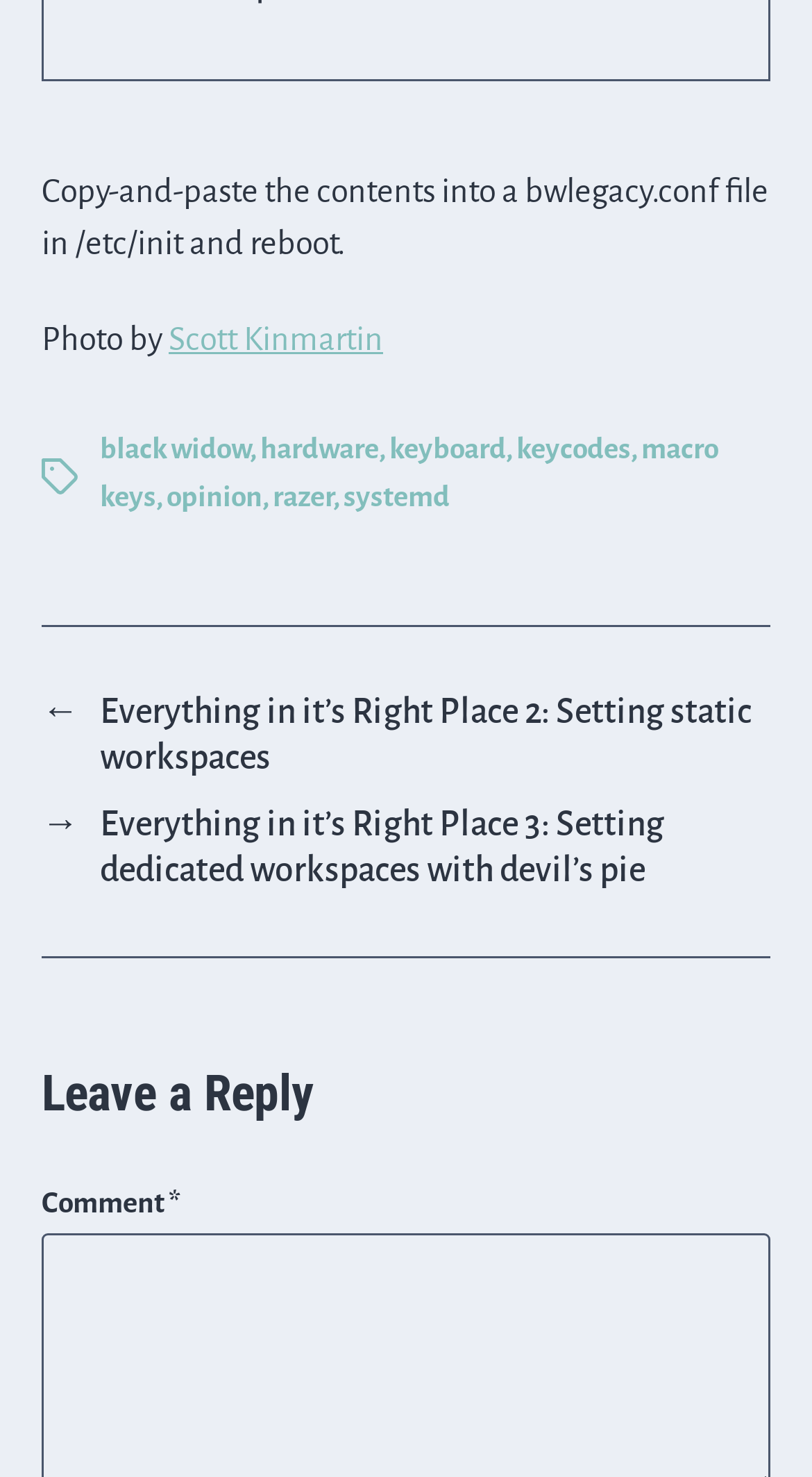What is the topic of the current post?
Based on the image, answer the question with as much detail as possible.

Based on the links provided in the webpage, such as 'black widow', 'hardware', 'keyboard', 'keycodes', and 'macro keys', it can be inferred that the topic of the current post is related to keyboard keycodes.